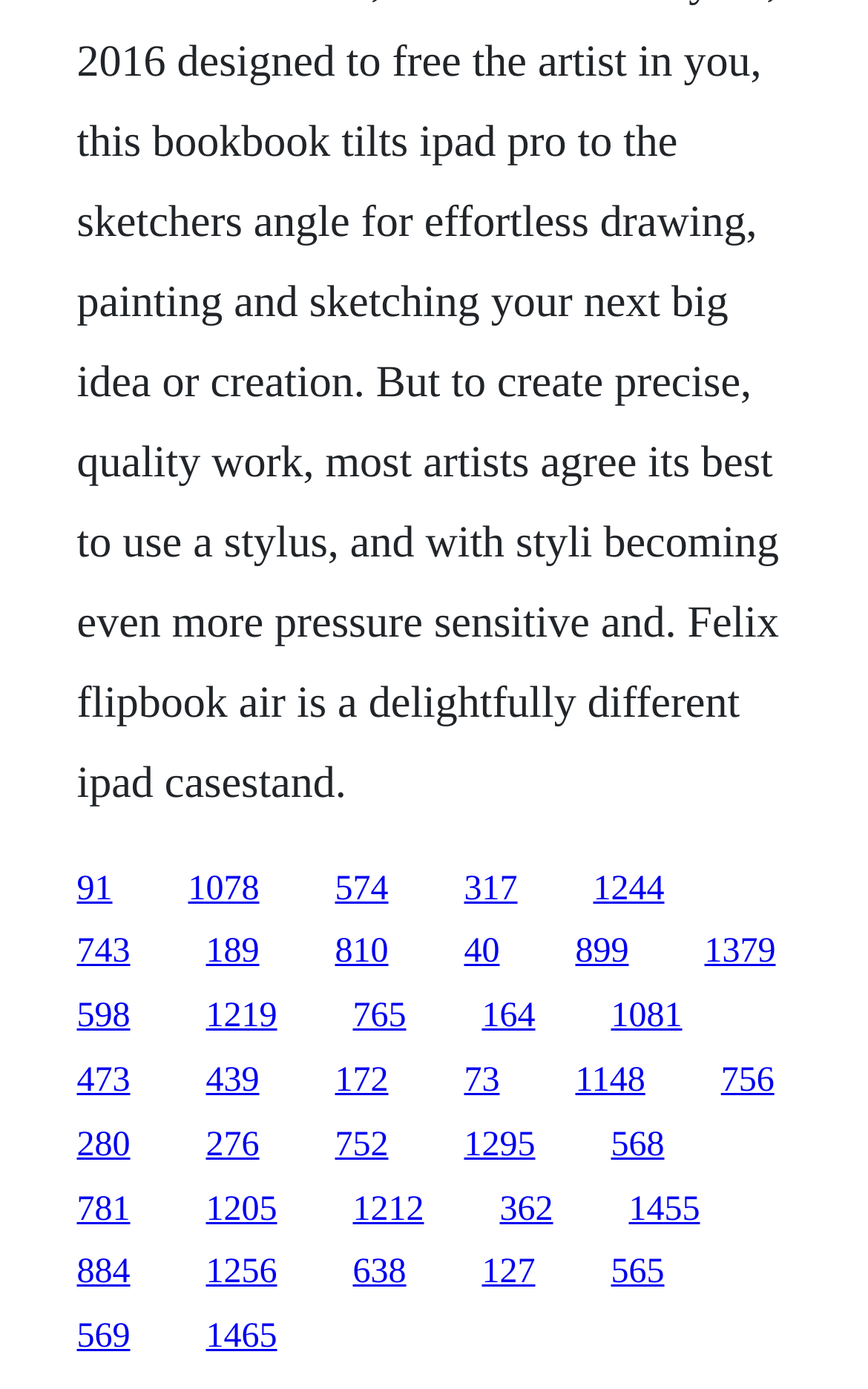Can you specify the bounding box coordinates for the region that should be clicked to fulfill this instruction: "go to the fifteenth link".

[0.088, 0.718, 0.15, 0.745]